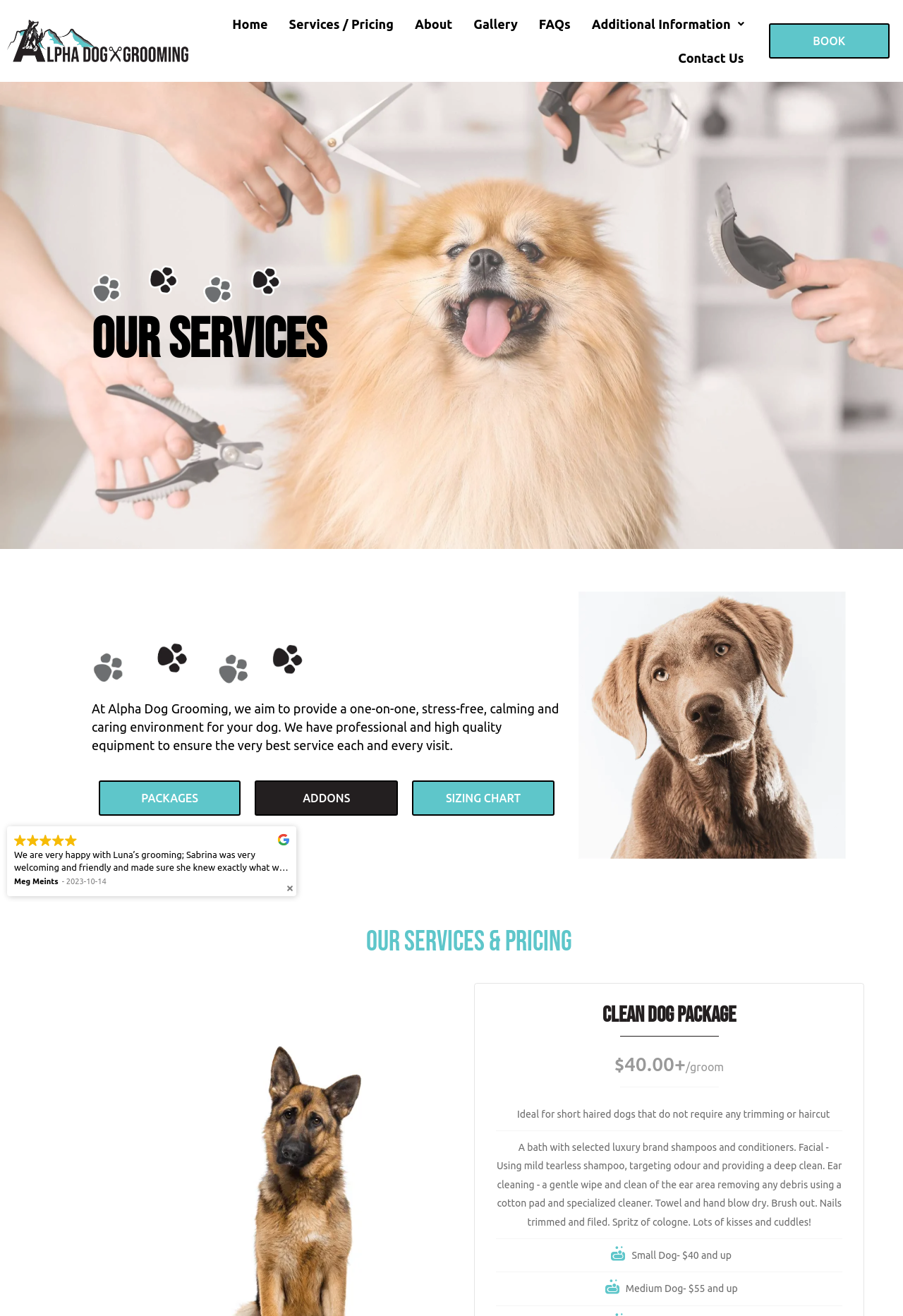What is the name of the dog grooming service?
Look at the image and respond with a single word or a short phrase.

Alpha Dog Grooming